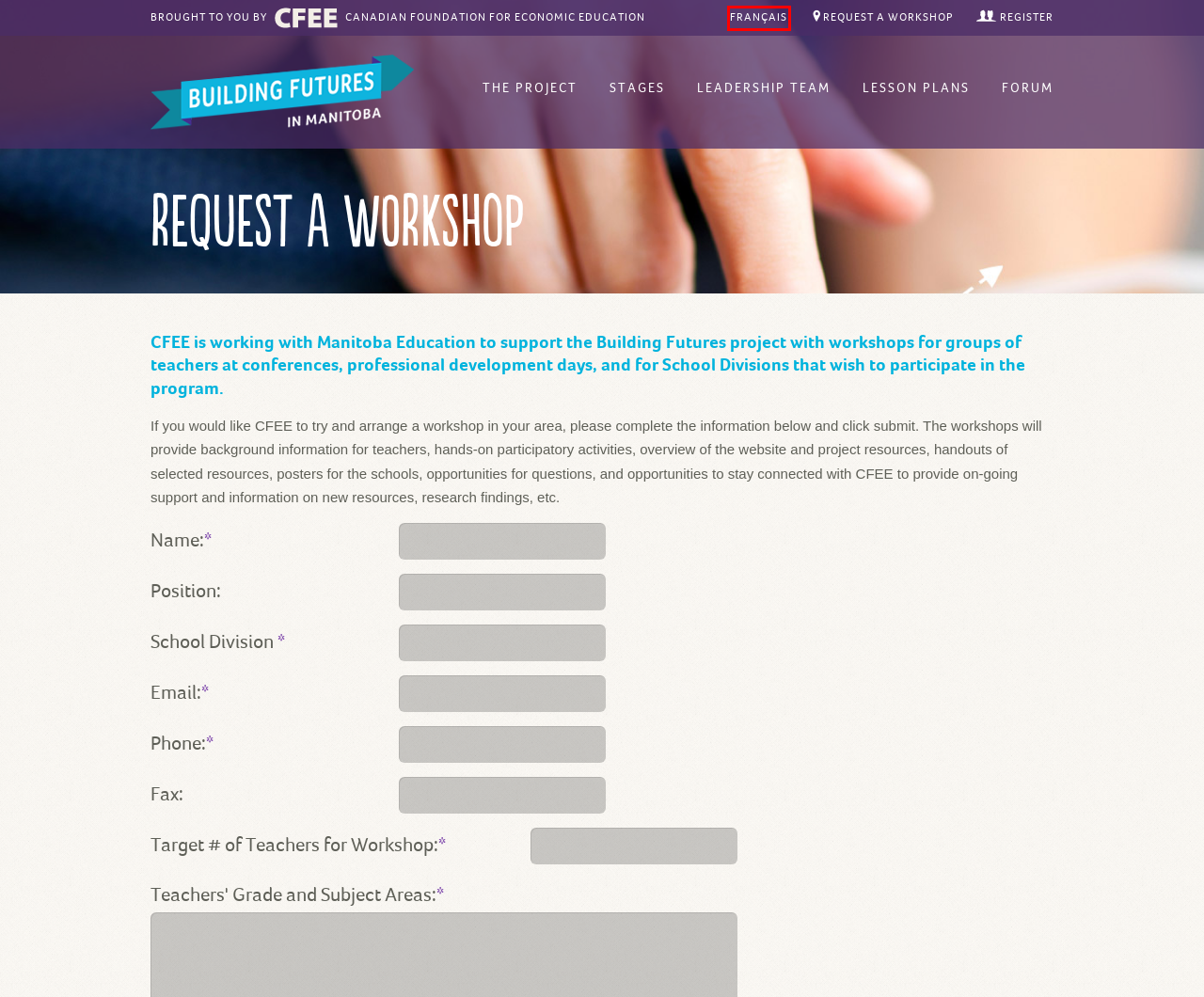Given a screenshot of a webpage with a red bounding box around a UI element, please identify the most appropriate webpage description that matches the new webpage after you click on the element. Here are the candidates:
A. Building Futures in Manitoba | Forum
B. Building Futures in Manitoba
C. Building Futures in Manitoba | Stages
D. Building Futures in Manitoba | Lesson Plans
E. Canadian Foundation for Economic Education
F. Building Futures in Manitoba | The Project
G. Building Futures in Manitoba | Demande d’un atelier
H. Building Futures in Manitoba | Advisory Group & Pilot Team

G